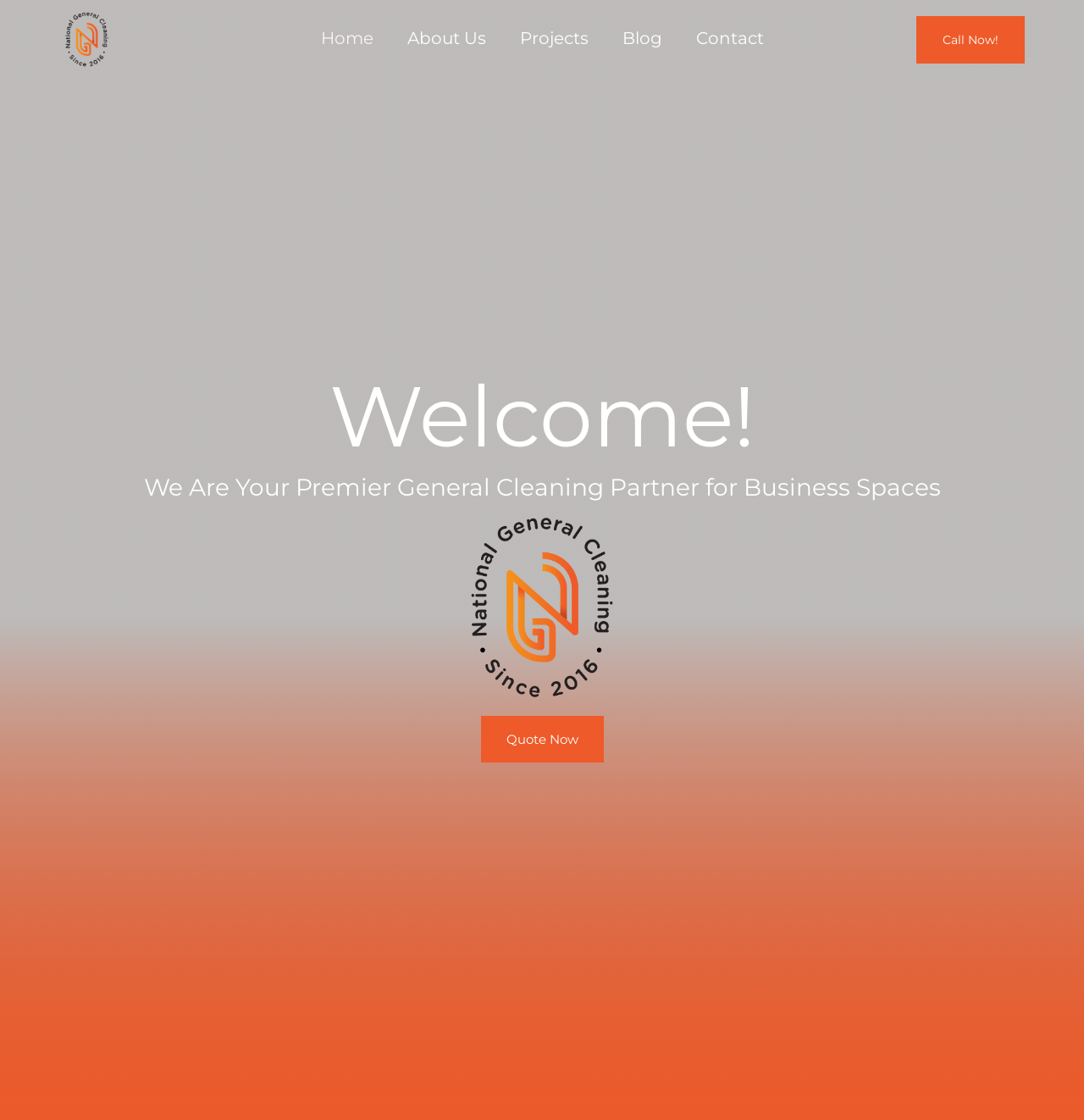Given the following UI element description: "Call Now!", find the bounding box coordinates in the webpage screenshot.

[0.845, 0.014, 0.945, 0.056]